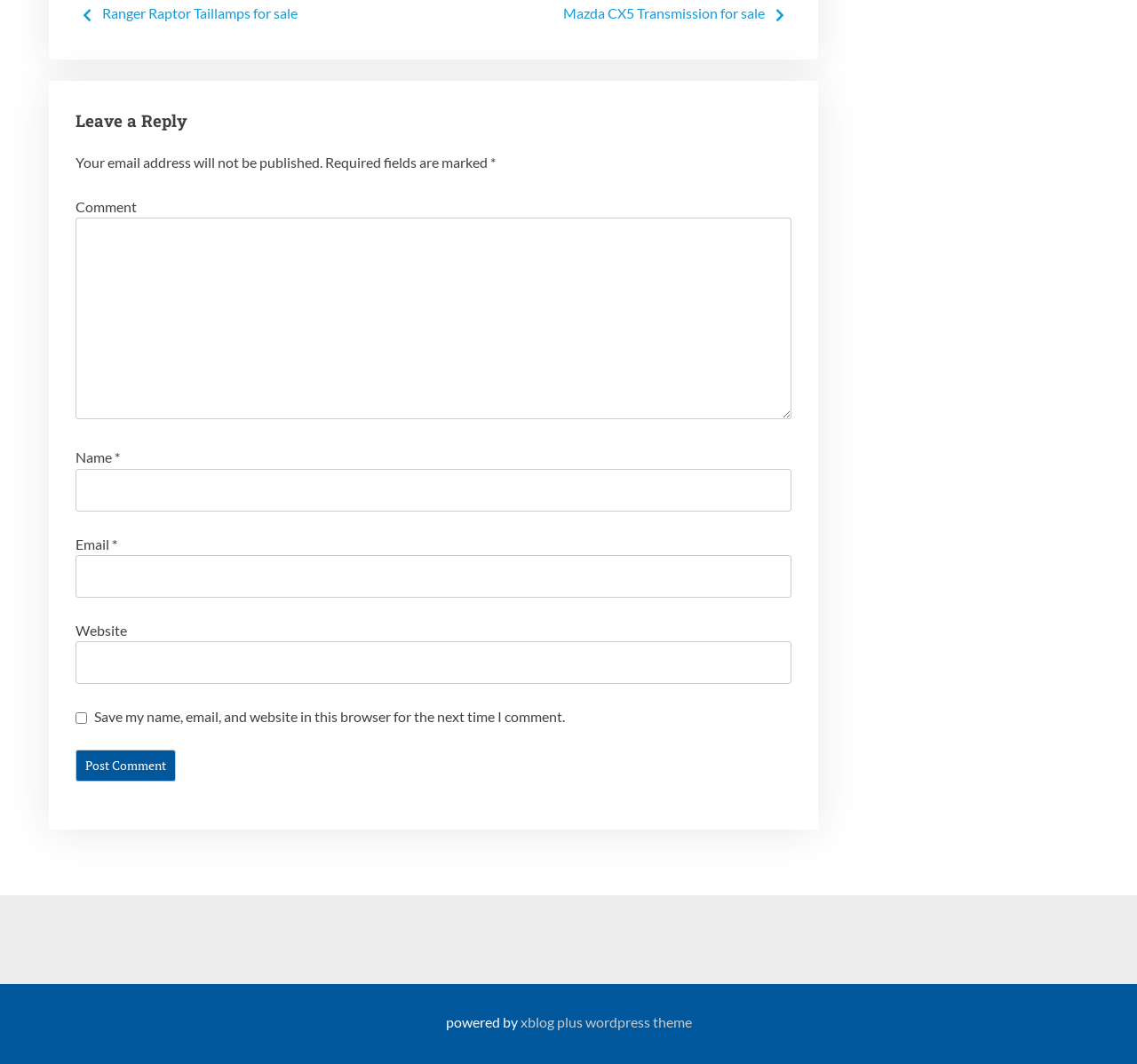Respond to the question below with a single word or phrase:
What is the function of the checkbox?

Save comment info